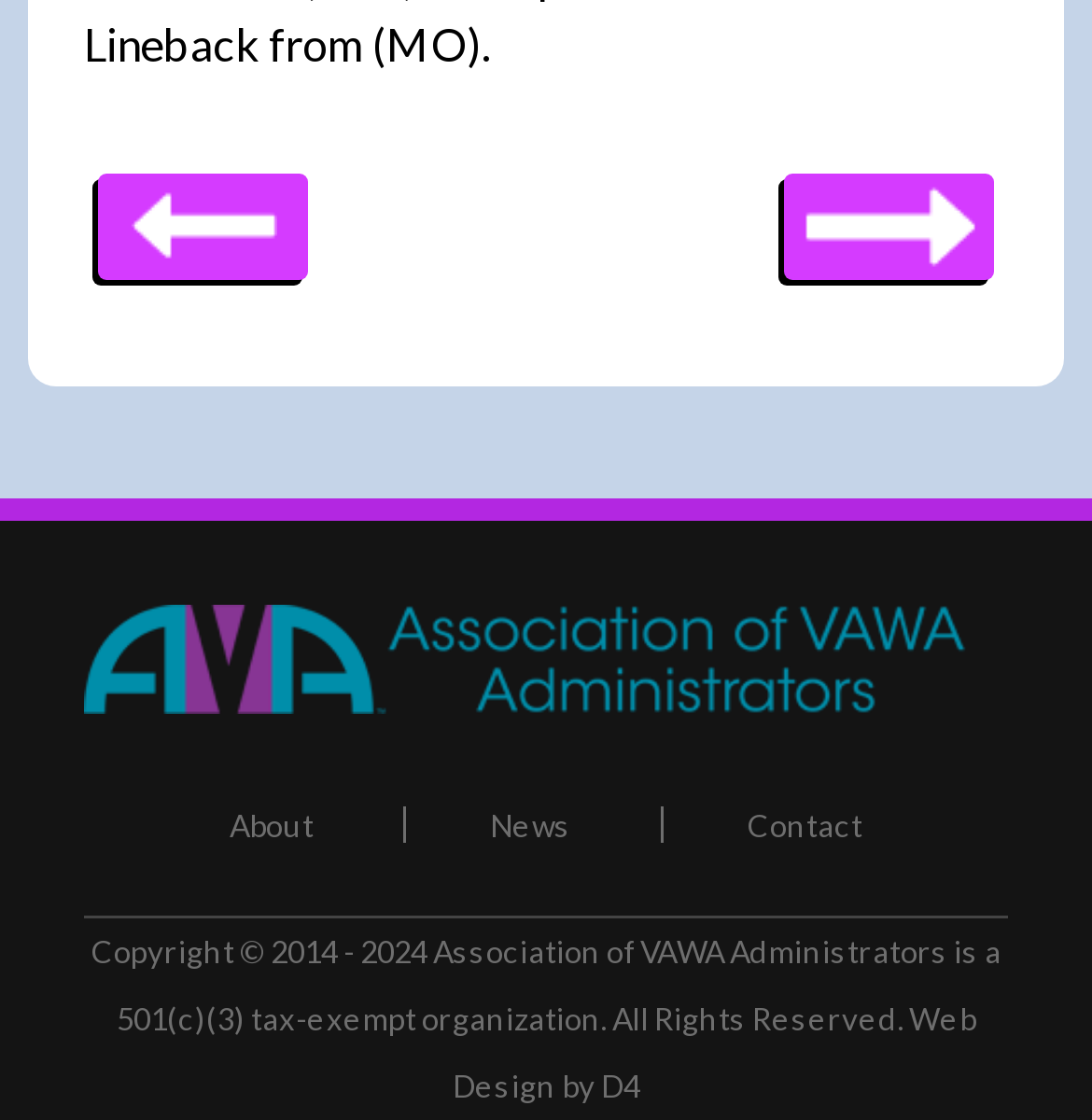Please identify the bounding box coordinates for the region that you need to click to follow this instruction: "Click on 'Games' link".

None